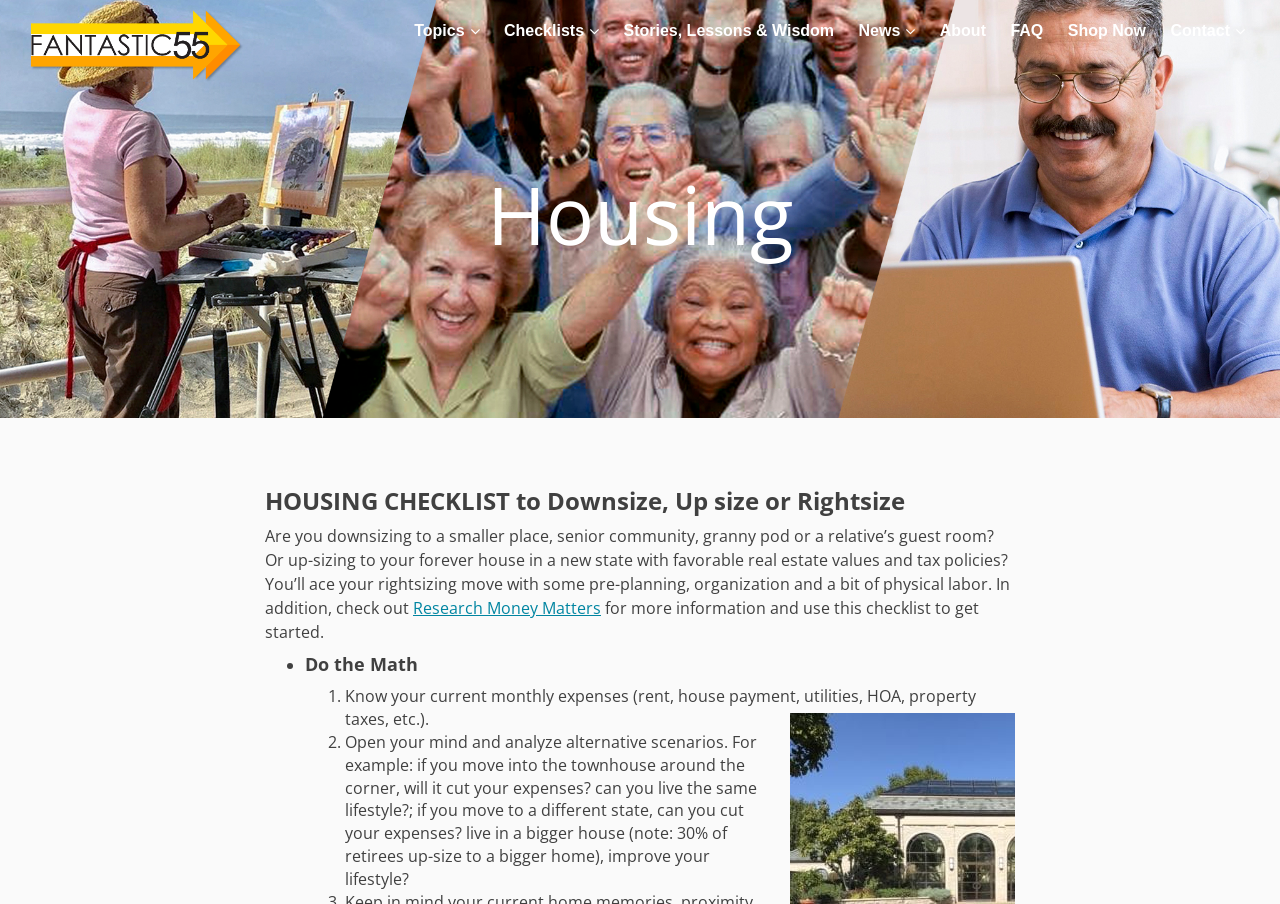Please locate the bounding box coordinates of the element's region that needs to be clicked to follow the instruction: "Click on the 'Fantastic55' link". The bounding box coordinates should be provided as four float numbers between 0 and 1, i.e., [left, top, right, bottom].

[0.0, 0.011, 0.192, 0.066]